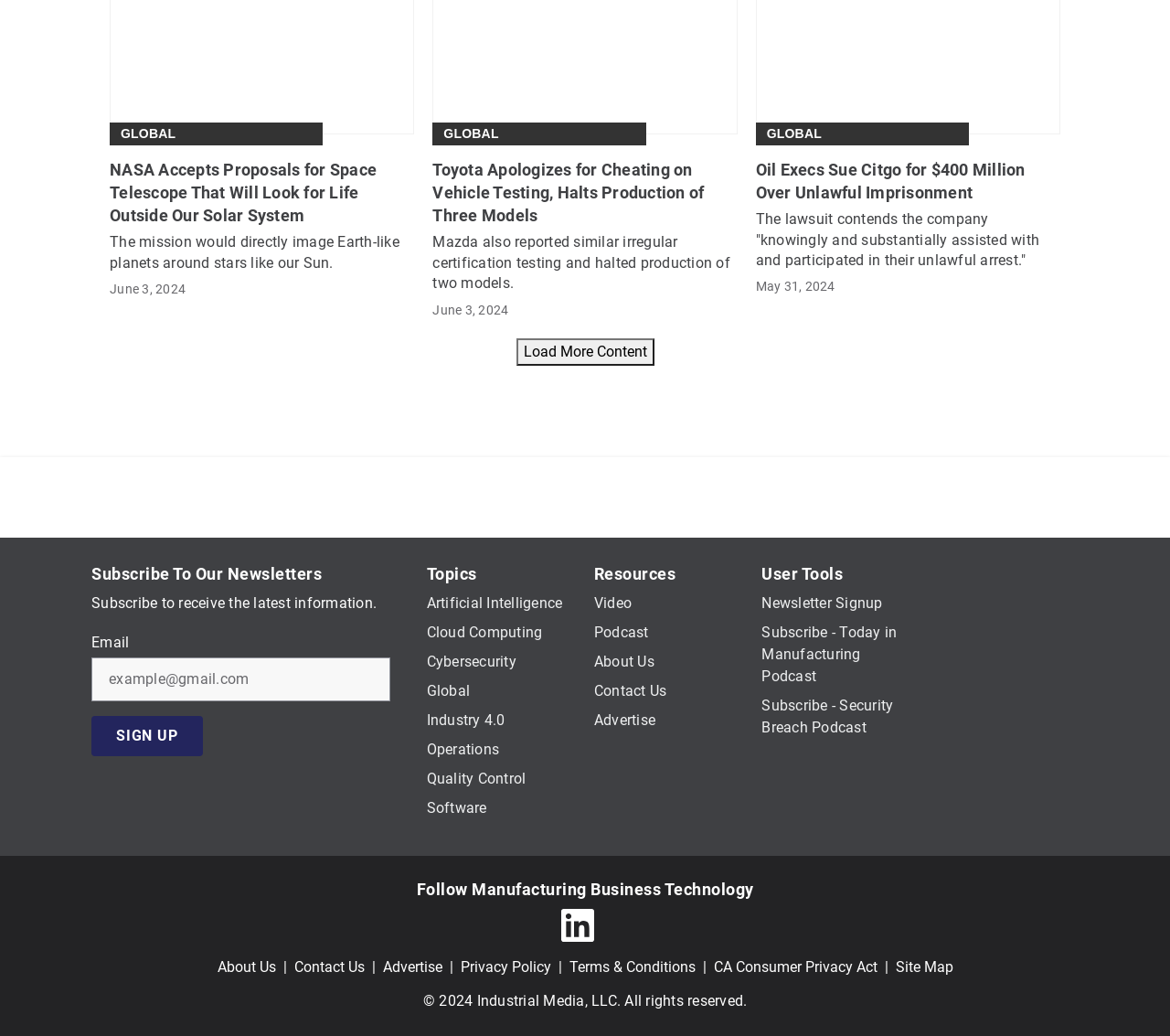What social media platform is represented by the icon?
Using the information from the image, answer the question thoroughly.

The icon appears to be a LinkedIn icon, which is commonly used to represent the LinkedIn social media platform, and is likely used to link to the website's LinkedIn profile or page.